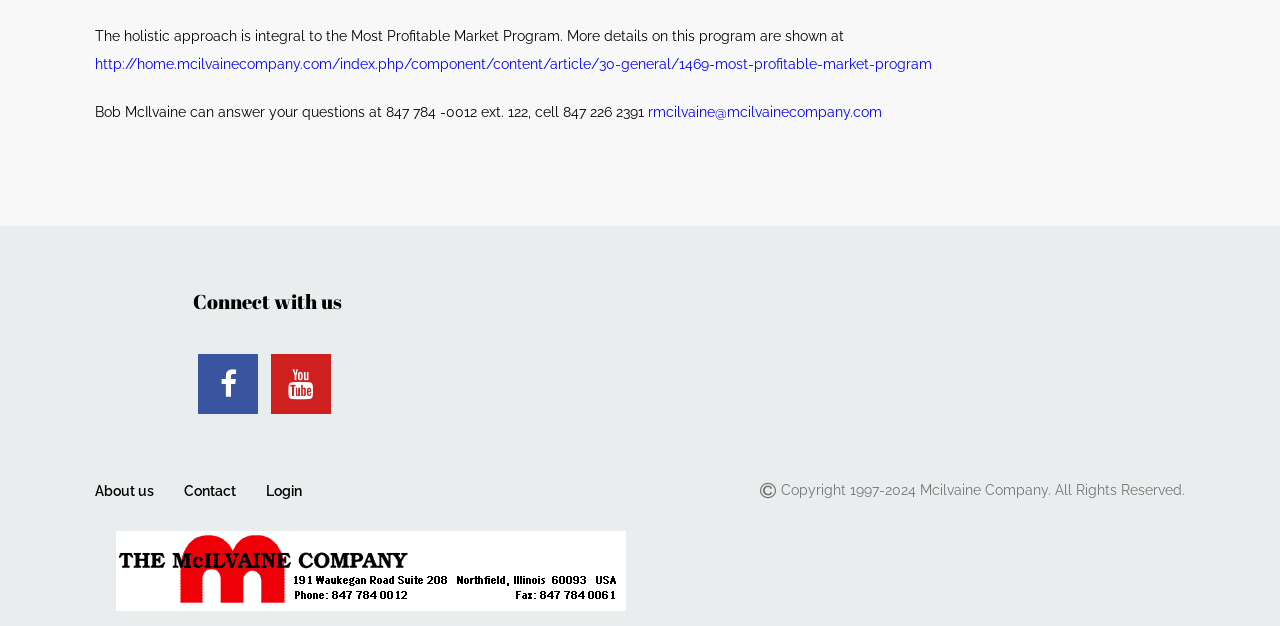What is the purpose of the link with the icon ''?
Provide a short answer using one word or a brief phrase based on the image.

Connect with us on Facebook